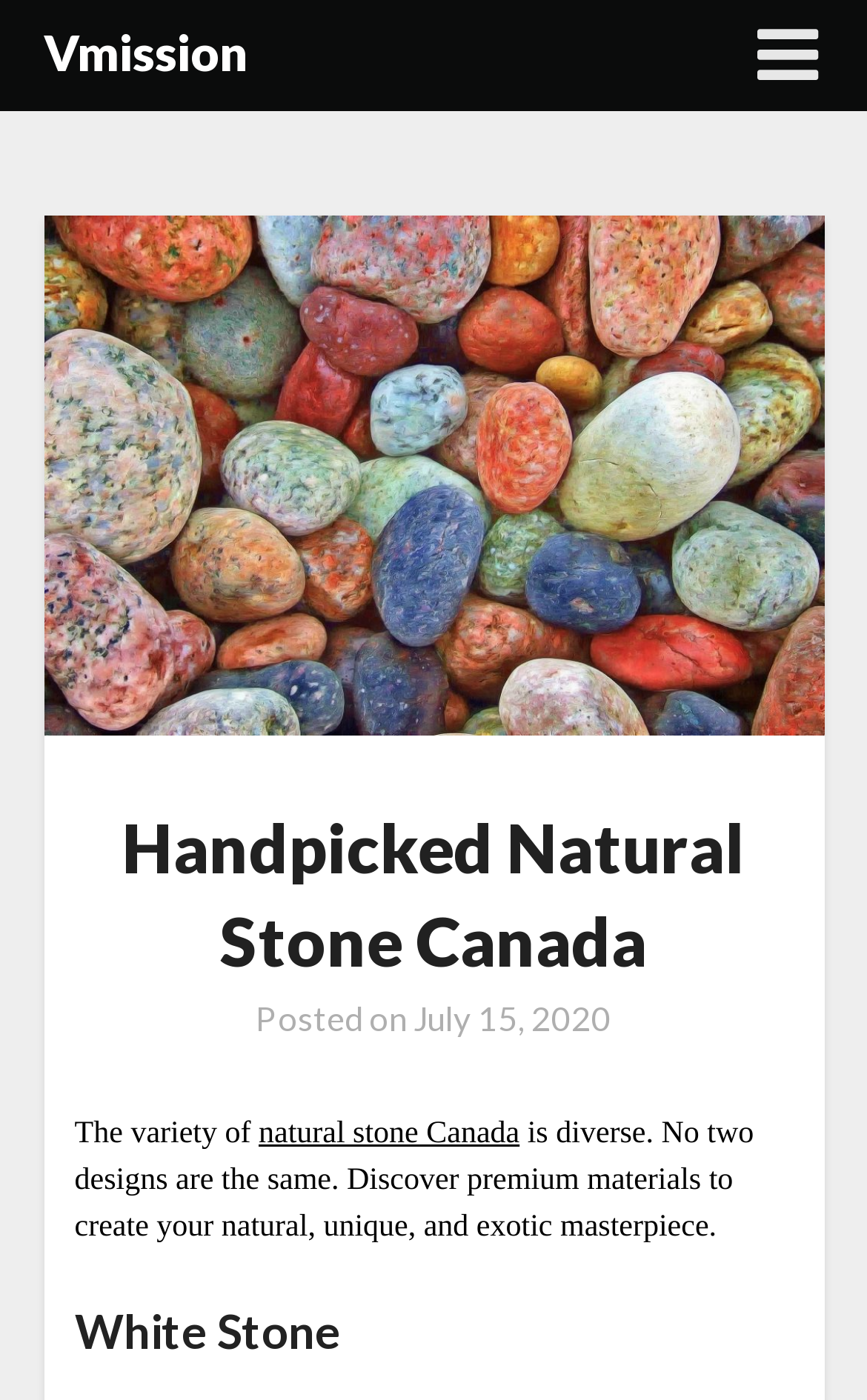Please determine the bounding box coordinates, formatted as (top-left x, top-left y, bottom-right x, bottom-right y), with all values as floating point numbers between 0 and 1. Identify the bounding box of the region described as: parent_node: Vmission

[0.873, 0.0, 0.95, 0.079]